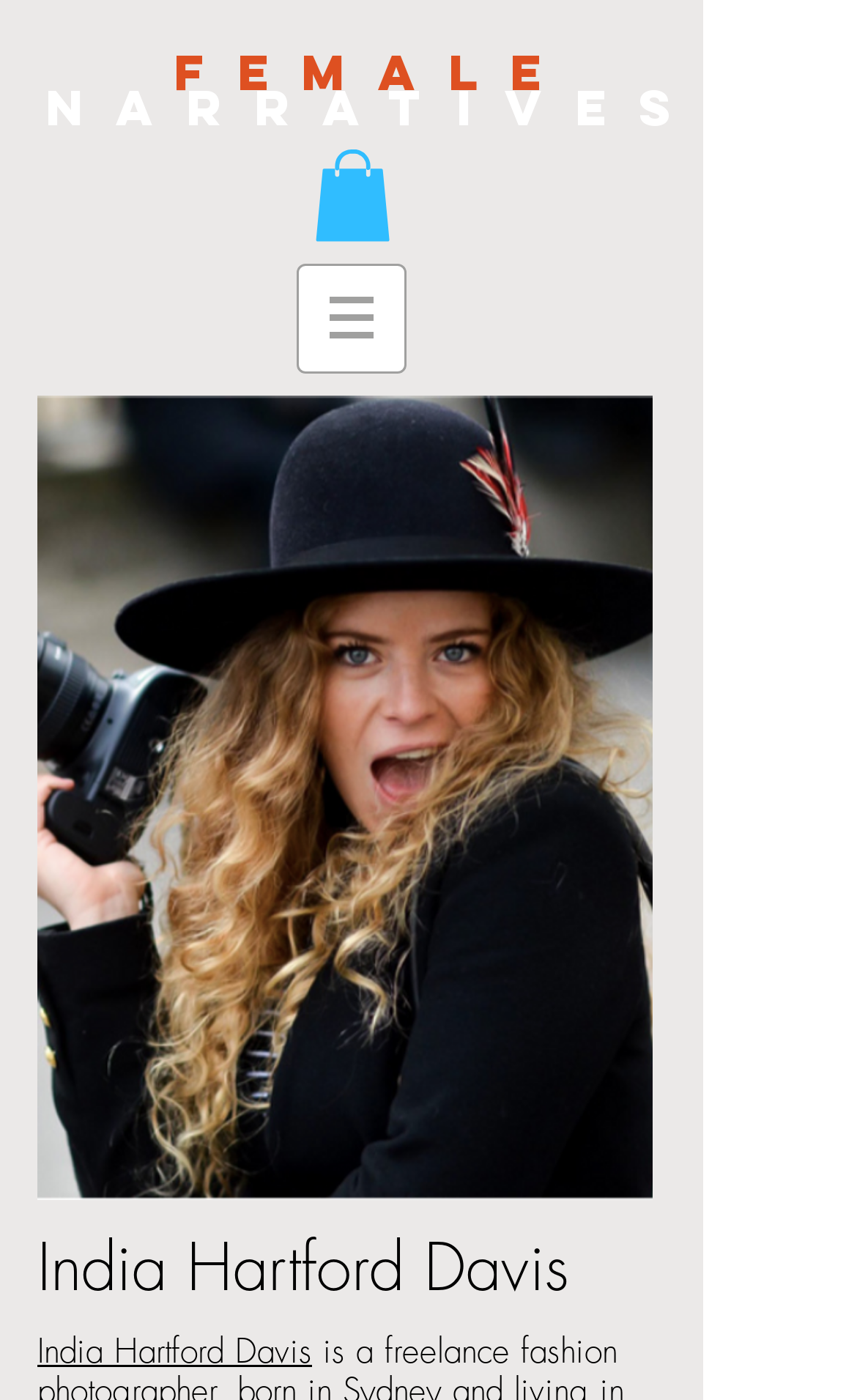Determine the bounding box coordinates for the UI element matching this description: "FEMALE".

[0.203, 0.038, 0.669, 0.071]